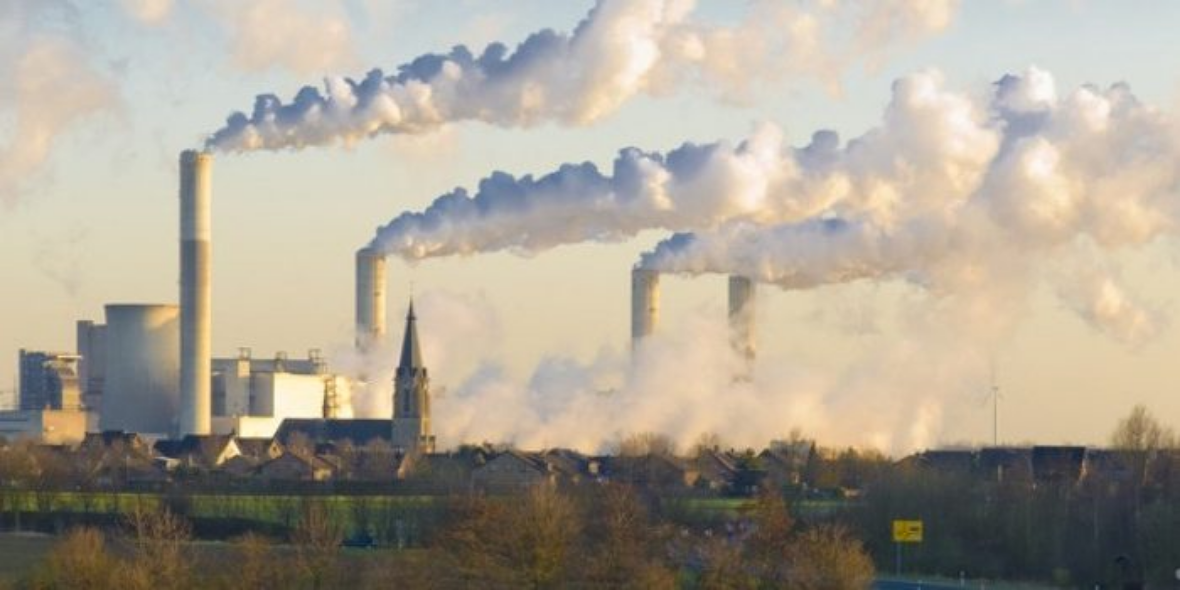What is the village in the foreground characterized by?
Refer to the image and offer an in-depth and detailed answer to the question.

The village in the foreground is silhouetted against the backdrop of a factory complex, featuring a church steeple that adds to the traditional charm of the area, creating a sense of nostalgia and quaintness.